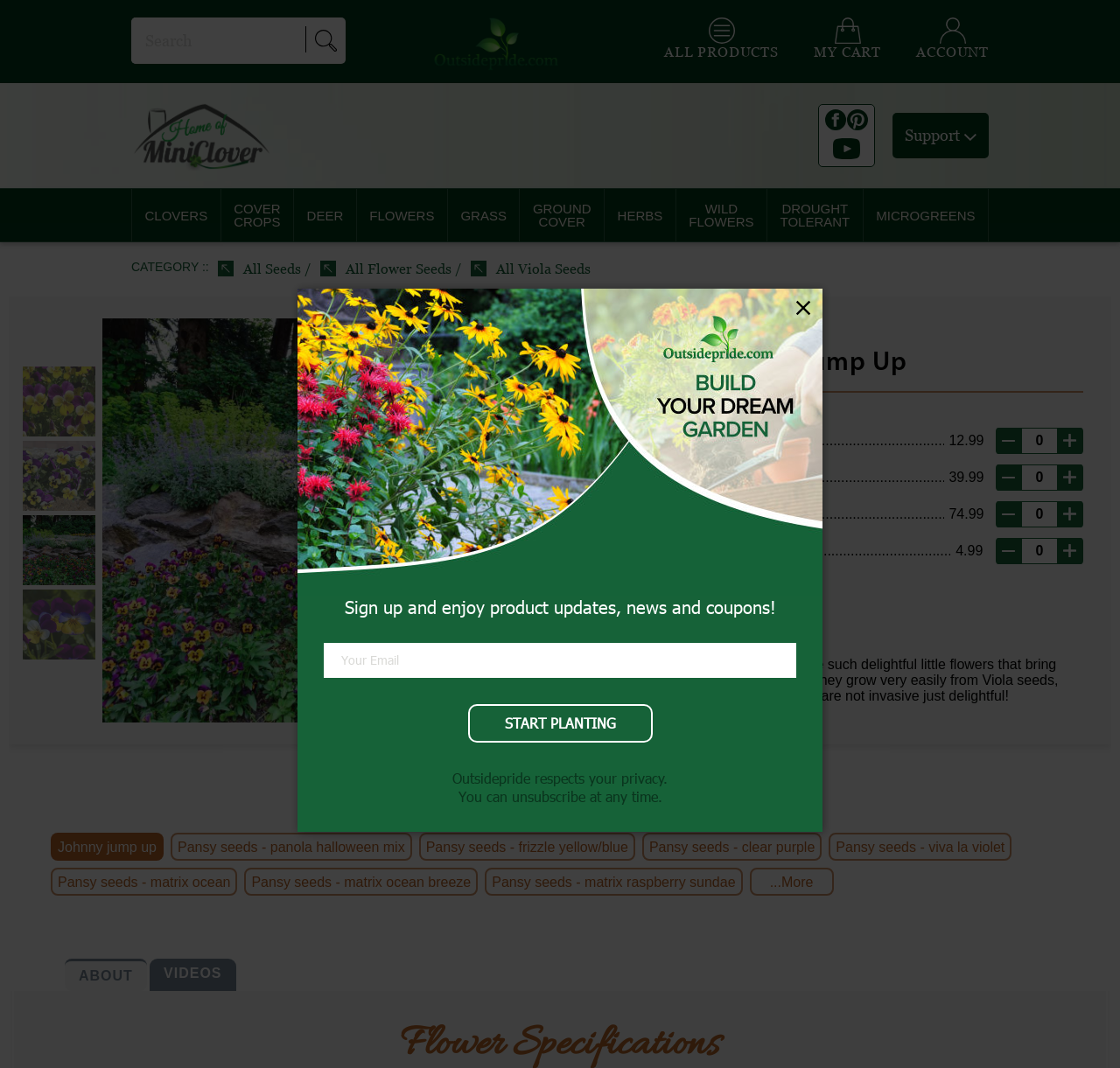Locate the bounding box coordinates of the clickable part needed for the task: "Click on the Facebook link".

[0.736, 0.102, 0.755, 0.125]